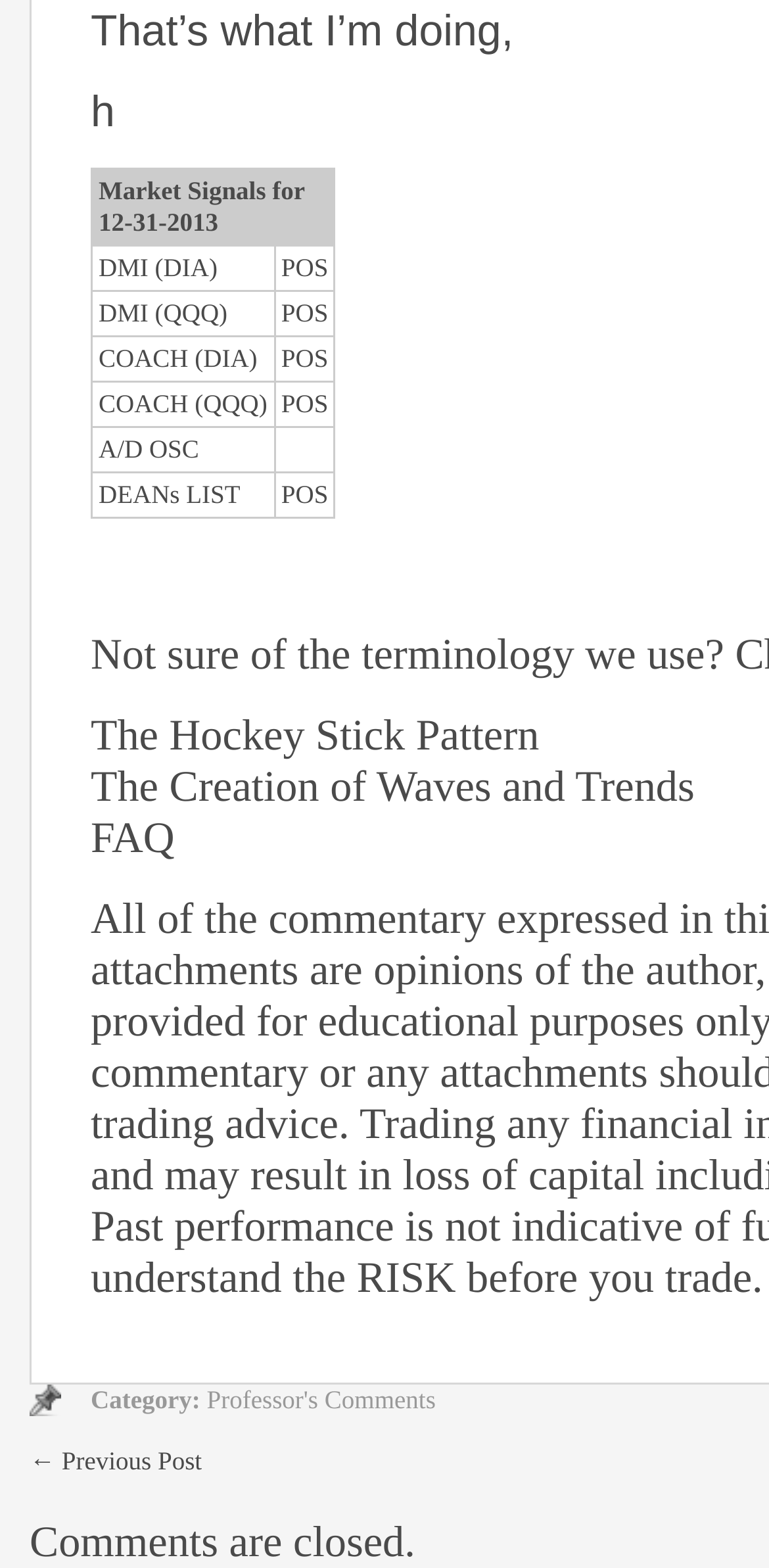What is the topic of the first link?
Refer to the image and provide a thorough answer to the question.

I looked at the links on the page and found the first link, which is labeled as 'The Hockey Stick Pattern'.